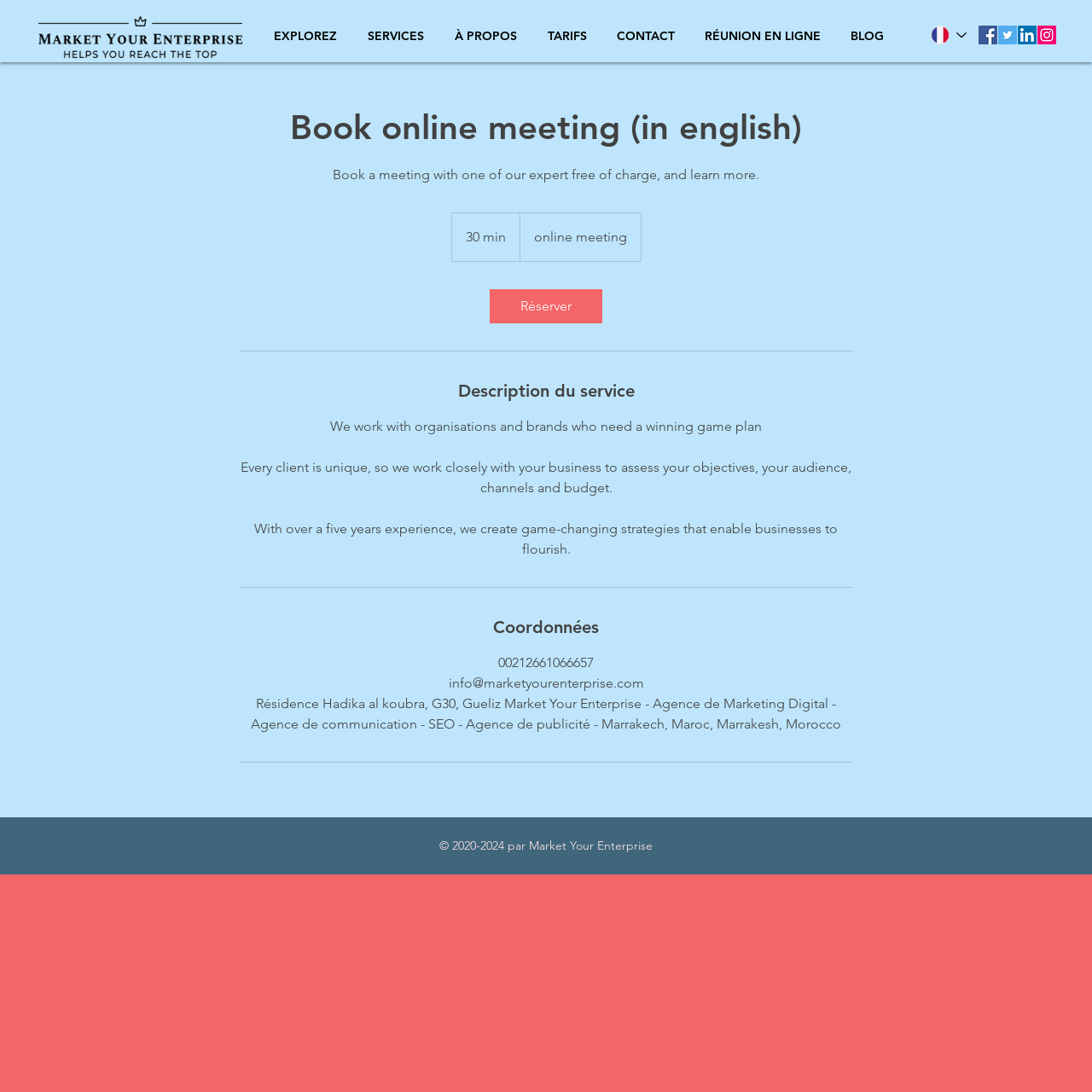Summarize the webpage comprehensively, mentioning all visible components.

The webpage appears to be the website of Market Your Enterprise, a digital marketing agency based in Marrakech, Morocco. At the top of the page, there is a navigation menu with seven links: EXPLOREZ, SERVICES, À PROPOS, TARIFS, CONTACT, RÉUNION EN LIGNE, and BLOG. Below the navigation menu, there is a banner with the agency's name and a brief description of their services.

To the right of the banner, there is a language selector dropdown menu with French selected as the default language. Next to the language selector, there is a social media bar with links to the agency's Facebook, Twitter, LinkedIn, and Instagram profiles, each represented by its respective logo.

The main content of the page is divided into several sections. The first section is a call-to-action to book an online meeting with one of the agency's experts. This section includes a heading, a brief description of the service, and a "Réserver" (Book) button.

Below the call-to-action section, there is a horizontal separator line, followed by a section describing the service in more detail. This section includes a heading, a brief description of the agency's approach to working with clients, and a paragraph of text outlining their experience and services.

The next section is separated from the previous one by another horizontal separator line and is dedicated to the agency's contact information. This section includes a heading, the agency's phone number, email address, and physical address.

At the bottom of the page, there is a copyright notice indicating that the website is owned by Market Your Enterprise and is copyrighted from 2020 to 2024.